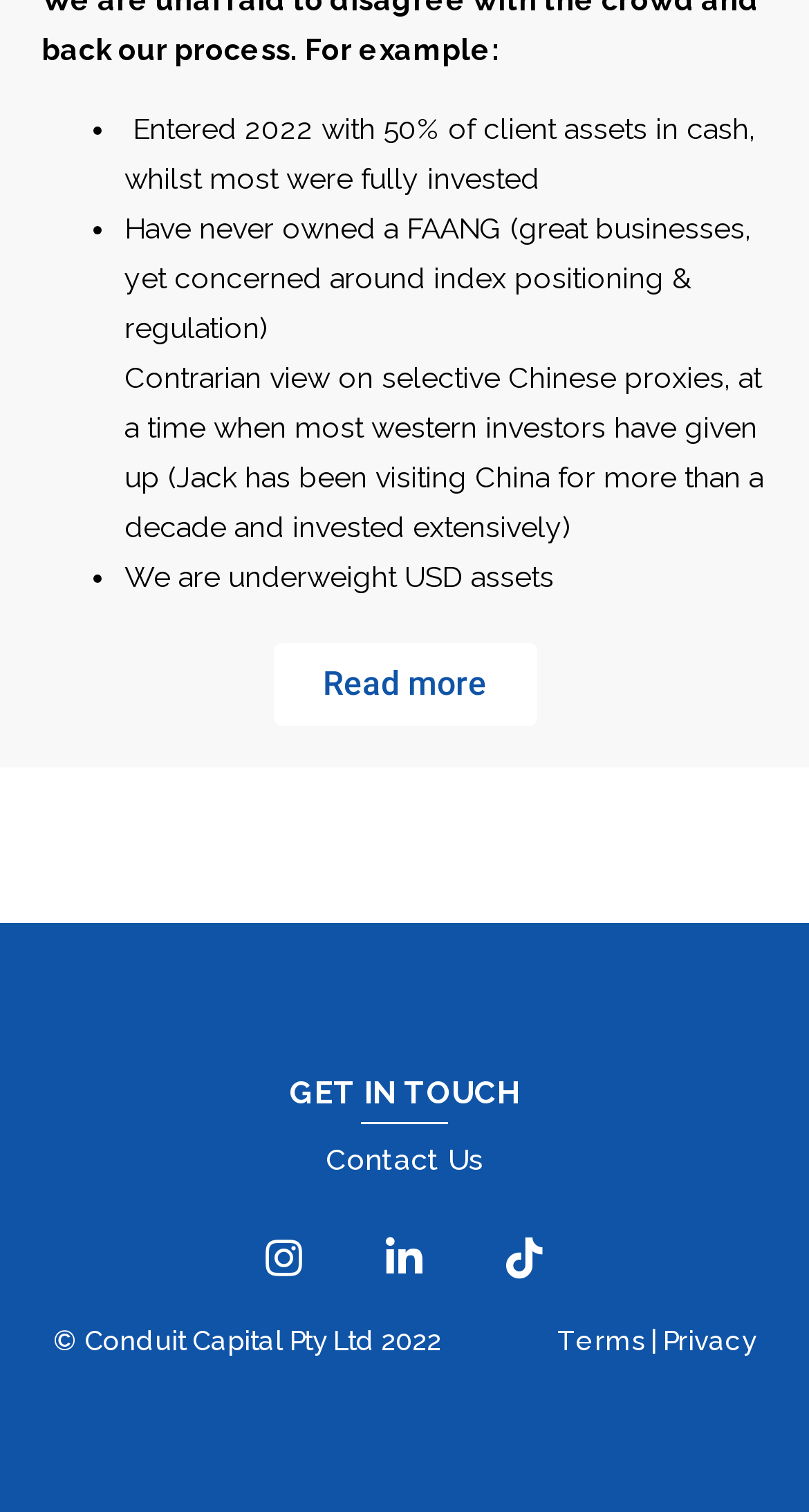Please provide a comprehensive response to the question below by analyzing the image: 
How many social media links are available?

By examining the webpage, I found three social media links: Instagram, Linkedin-in, and Tiktok, which are located at the bottom of the page.